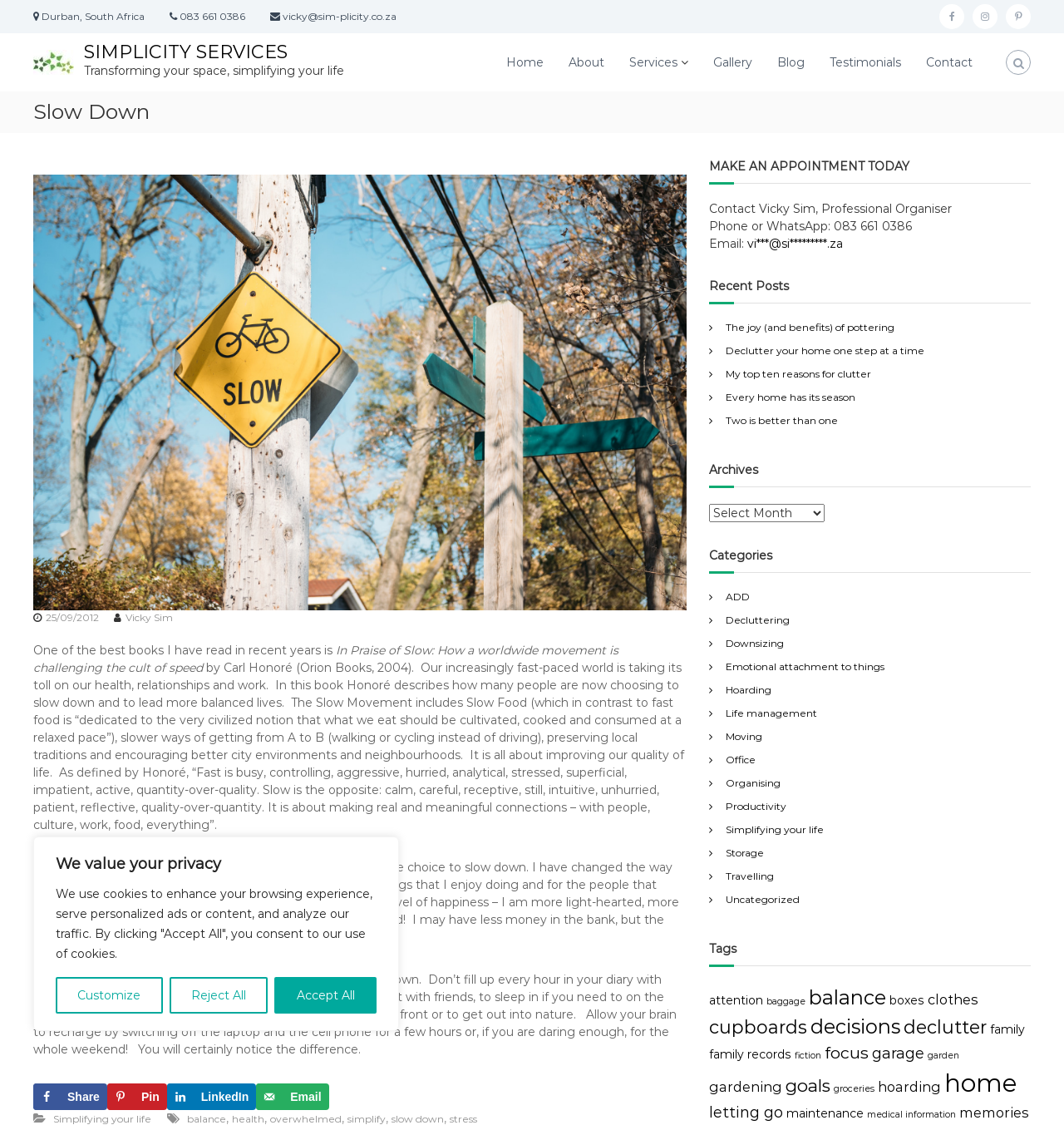Please identify the bounding box coordinates of the area I need to click to accomplish the following instruction: "Read the article 'In Praise of Slow: How a worldwide movement is challenging the cult of speed'".

[0.031, 0.568, 0.581, 0.597]